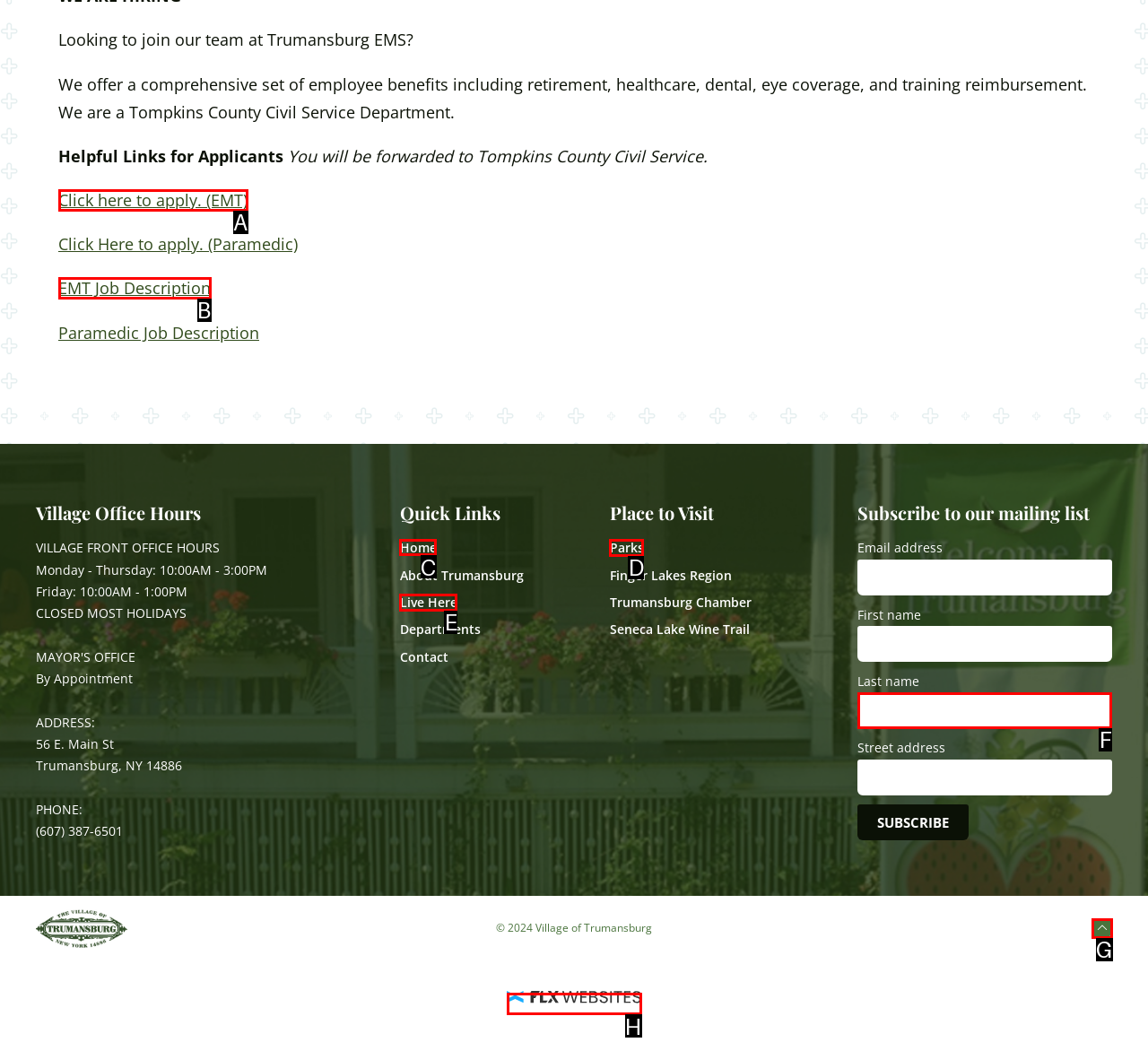Indicate the UI element to click to perform the task: Visit the Village Office. Reply with the letter corresponding to the chosen element.

C